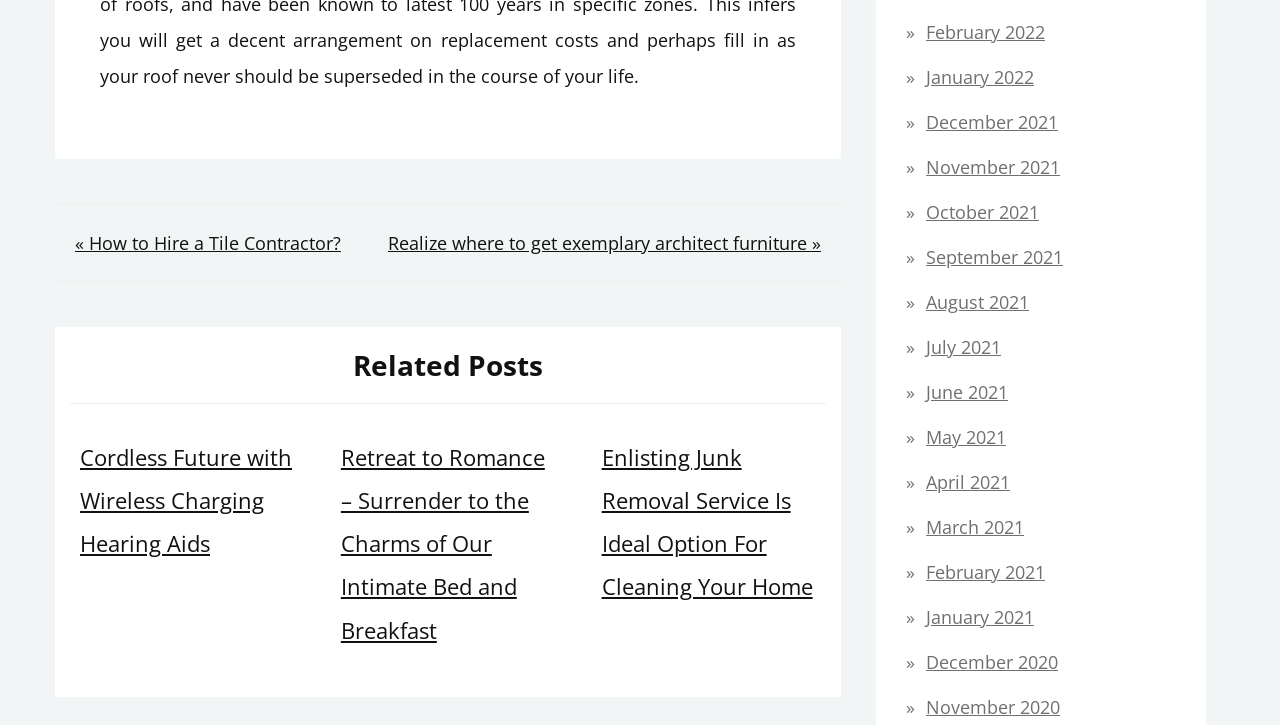Respond to the question below with a single word or phrase:
What is the title of the previous post?

How to Hire a Tile Contractor